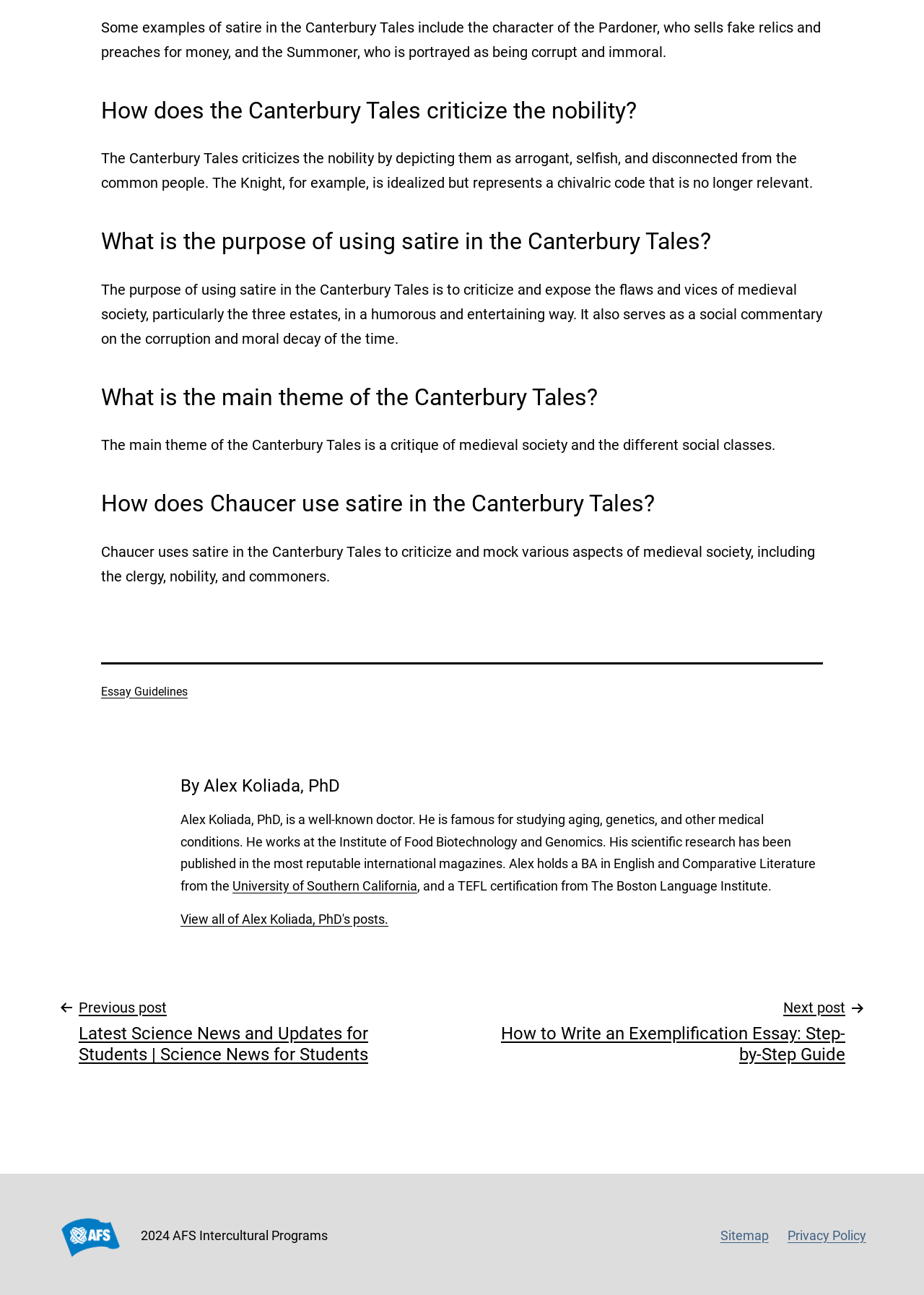Please locate the bounding box coordinates of the region I need to click to follow this instruction: "Read posts by Alex Koliada, PhD".

[0.195, 0.704, 0.42, 0.715]